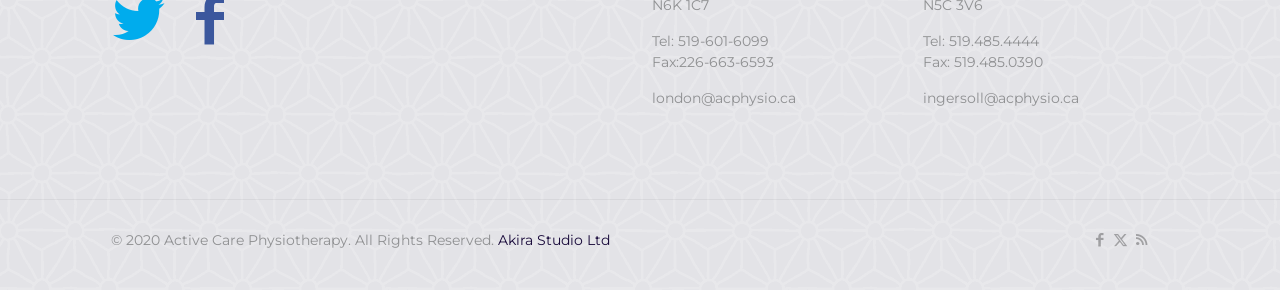What is the company credited for designing the webpage?
Please utilize the information in the image to give a detailed response to the question.

I found the company credited for designing the webpage by looking at the link element with the text 'Akira Studio Ltd' which is located at the bottom left of the webpage.